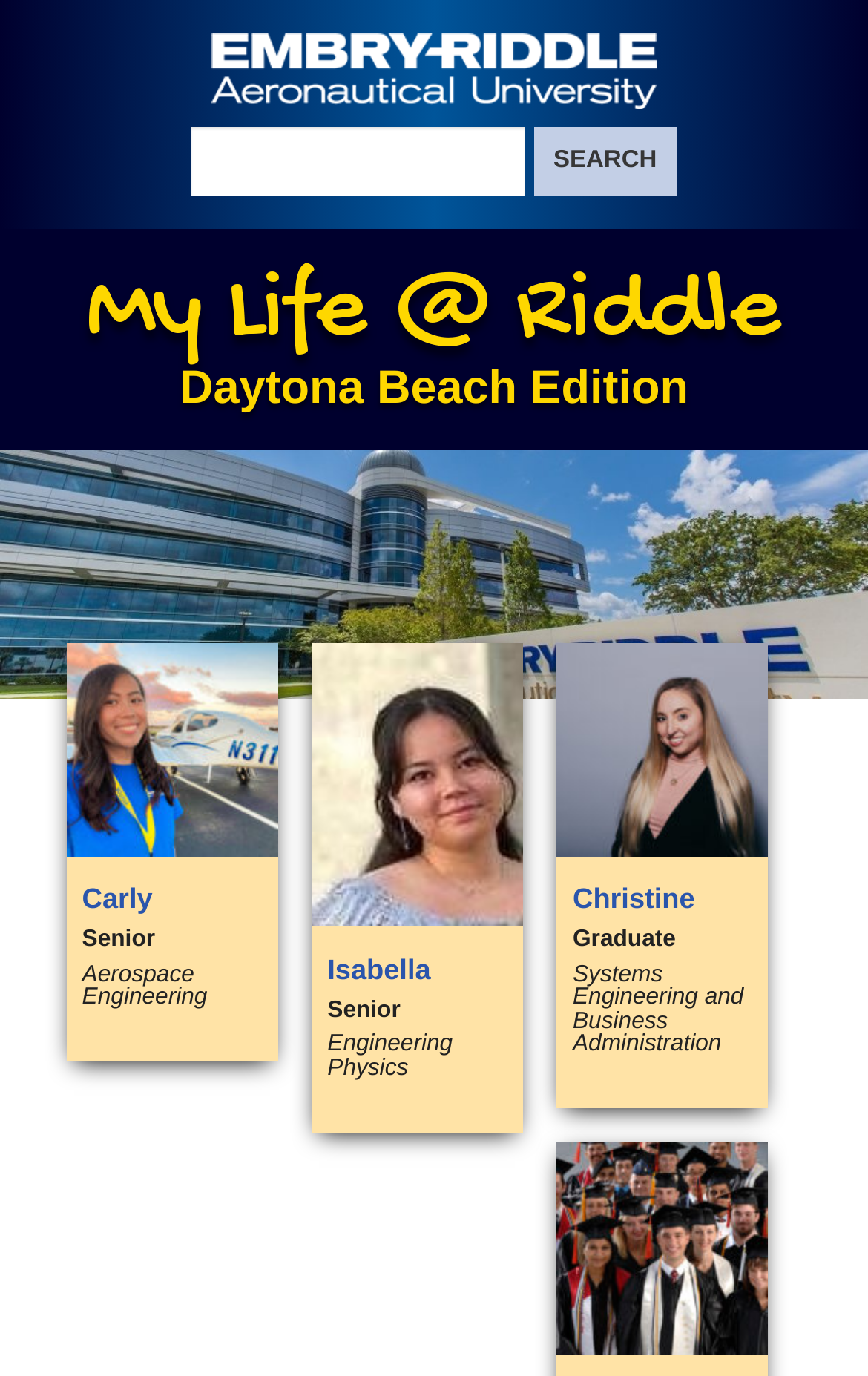What is the name of the university?
Using the image, provide a concise answer in one word or a short phrase.

Embry-Riddle Aeronautical University